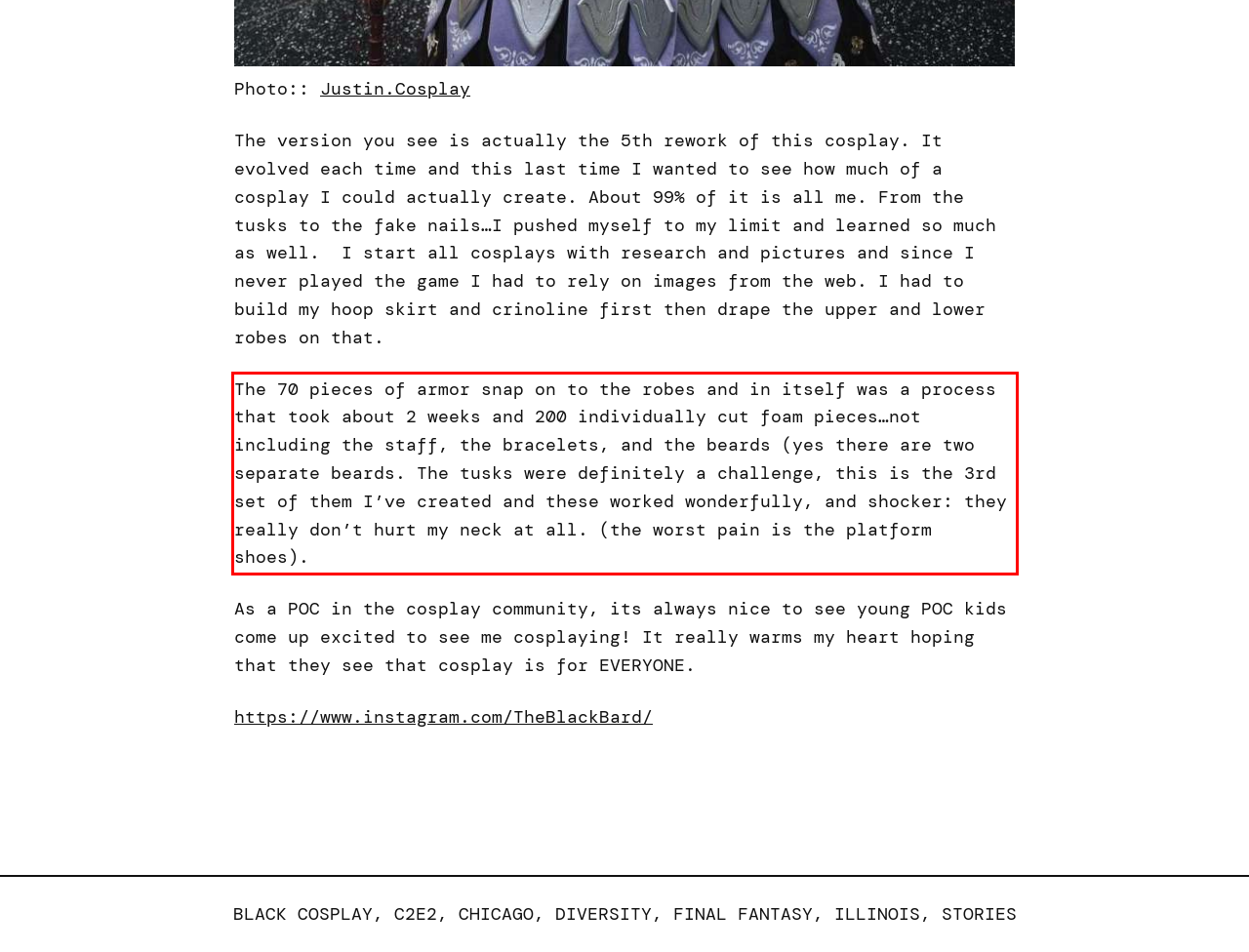Within the screenshot of the webpage, locate the red bounding box and use OCR to identify and provide the text content inside it.

The 70 pieces of armor snap on to the robes and in itself was a process that took about 2 weeks and 200 individually cut foam pieces…not including the staff, the bracelets, and the beards (yes there are two separate beards. The tusks were definitely a challenge, this is the 3rd set of them I’ve created and these worked wonderfully, and shocker: they really don’t hurt my neck at all. (the worst pain is the platform shoes).